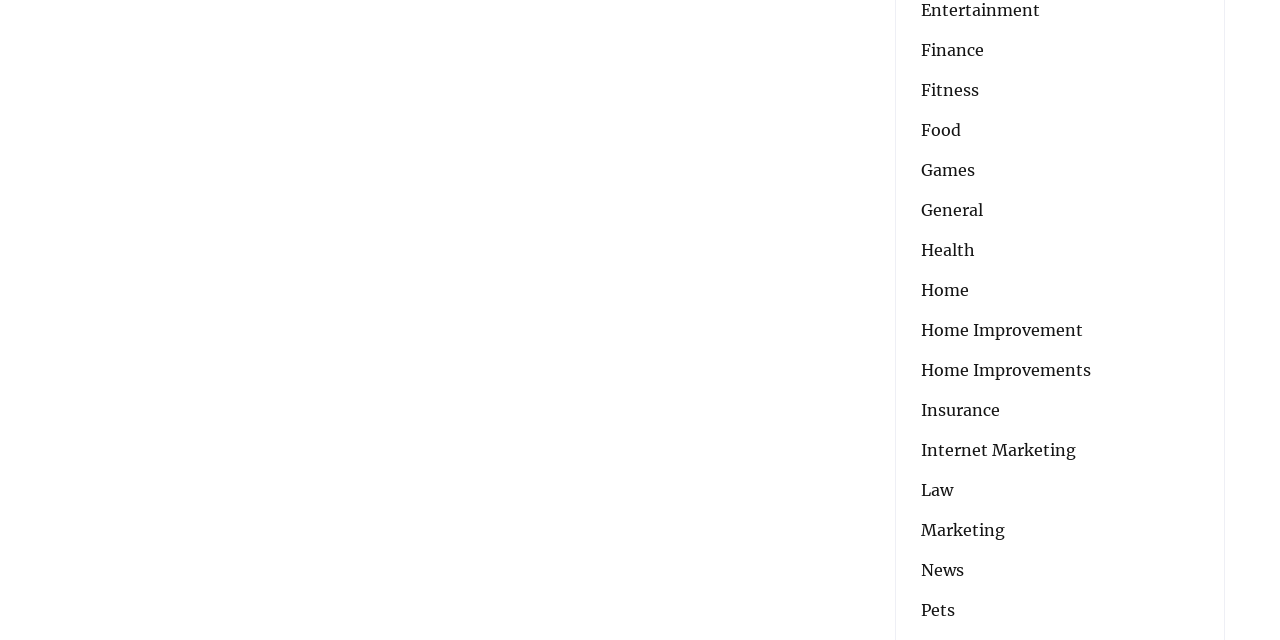Find the bounding box of the element with the following description: "Games". The coordinates must be four float numbers between 0 and 1, formatted as [left, top, right, bottom].

[0.72, 0.246, 0.762, 0.284]